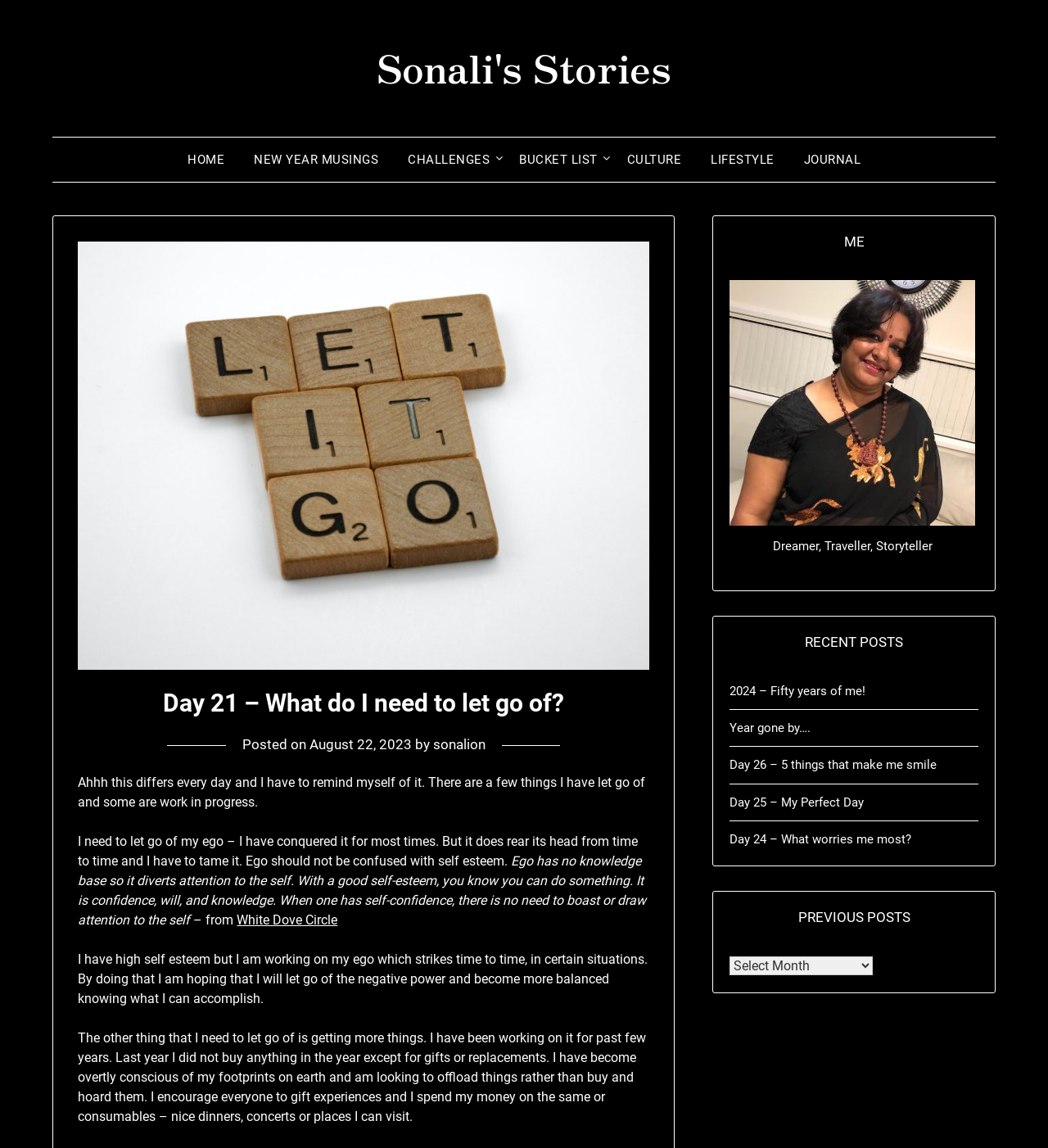Please find and provide the title of the webpage.

Day 21 – What do I need to let go of?